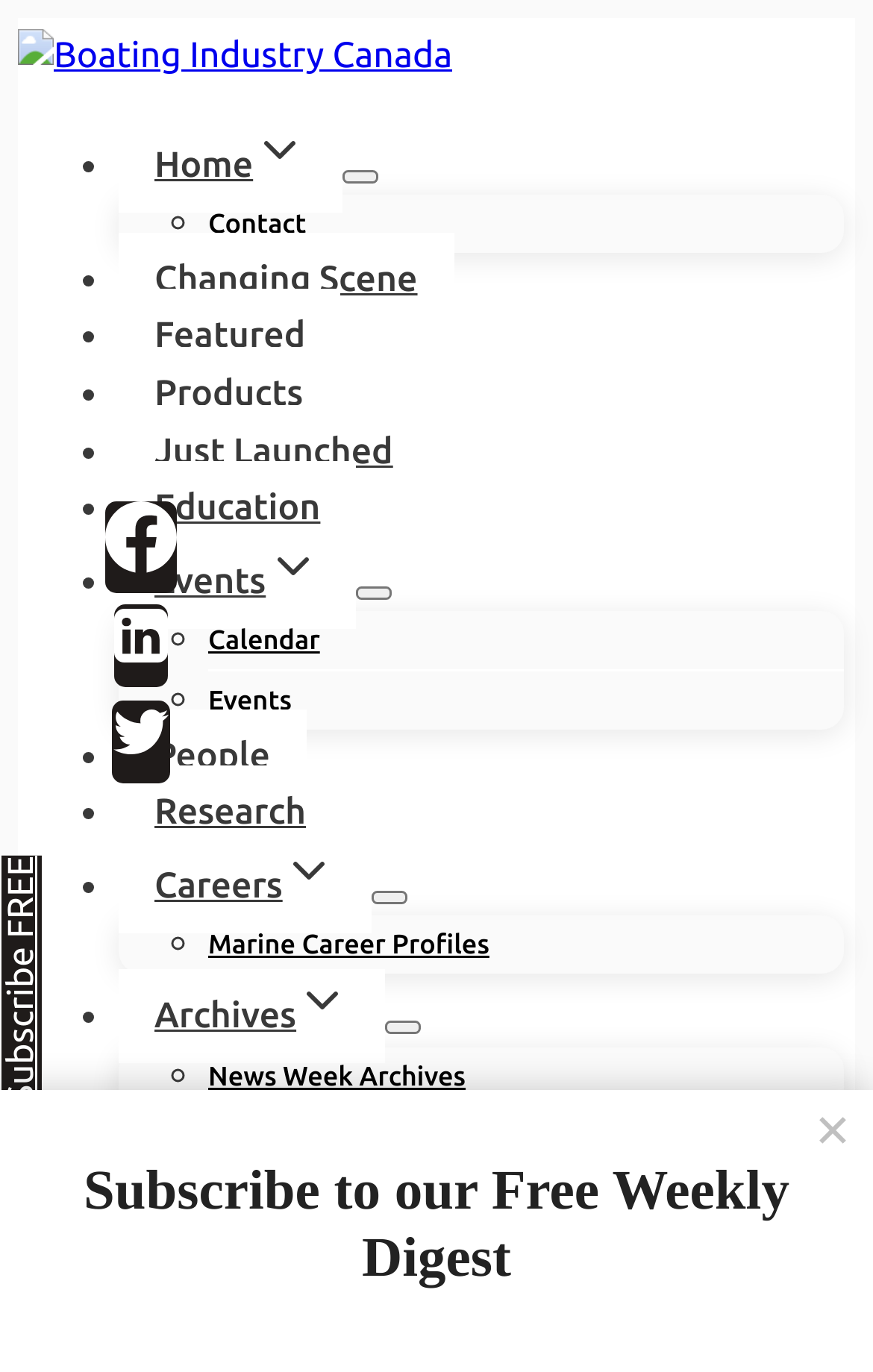Kindly respond to the following question with a single word or a brief phrase: 
What is the position of the 'Events' link in the primary navigation?

Sixth